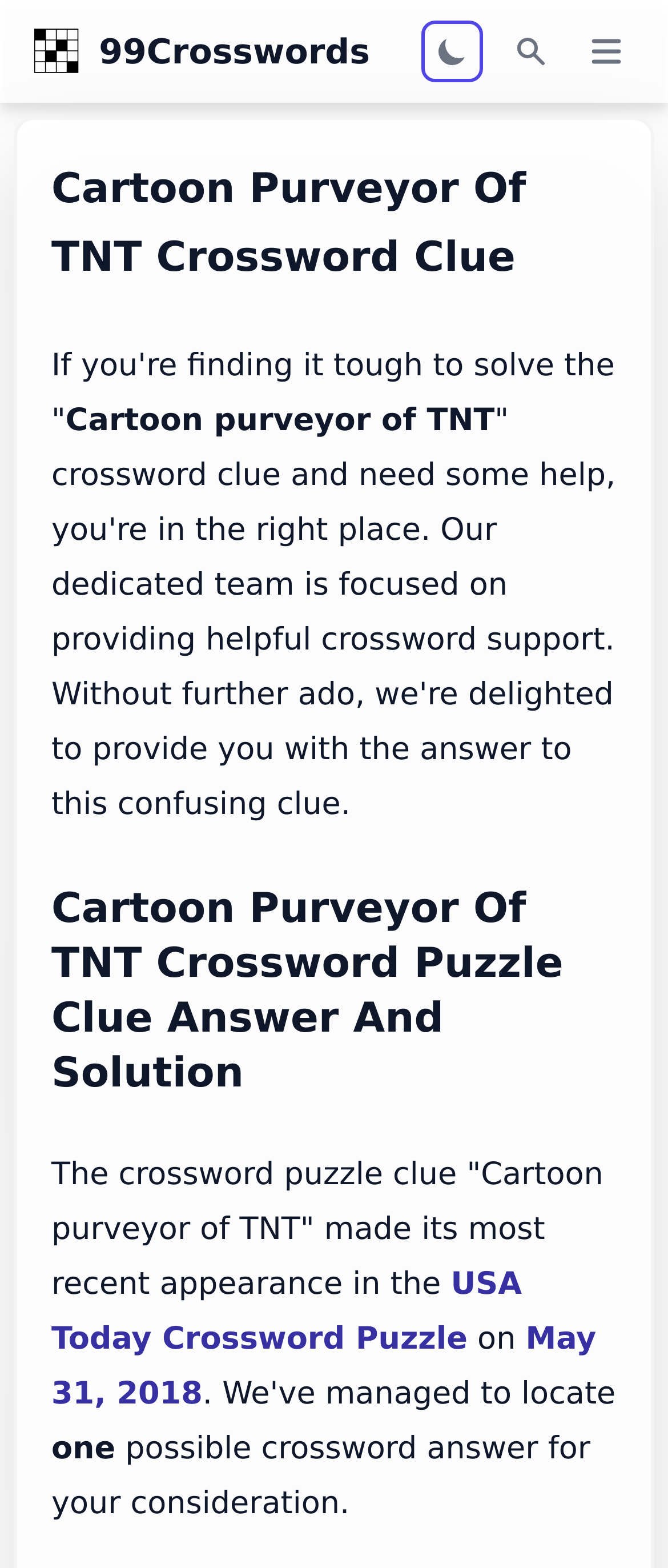Find the main header of the webpage and produce its text content.

Cartoon Purveyor Of TNT Crossword Clue